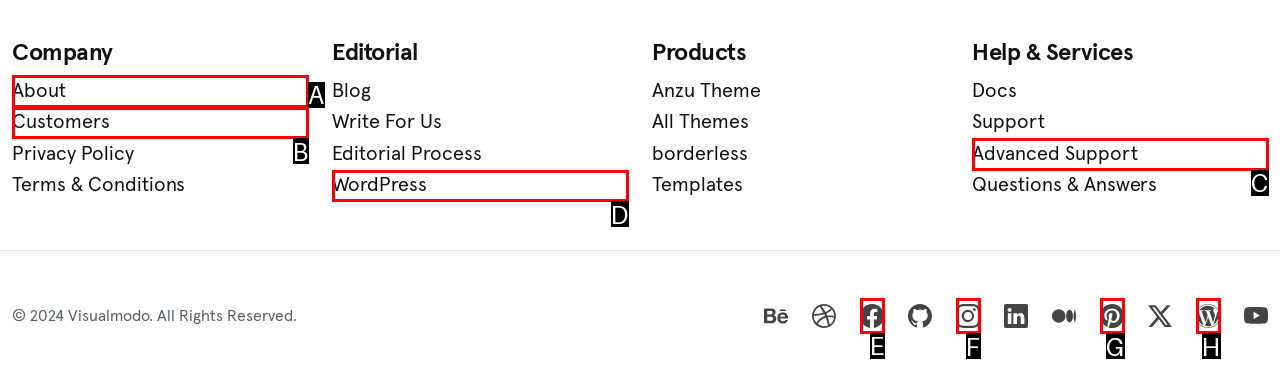Please indicate which HTML element should be clicked to fulfill the following task: Visit Facebook. Provide the letter of the selected option.

E